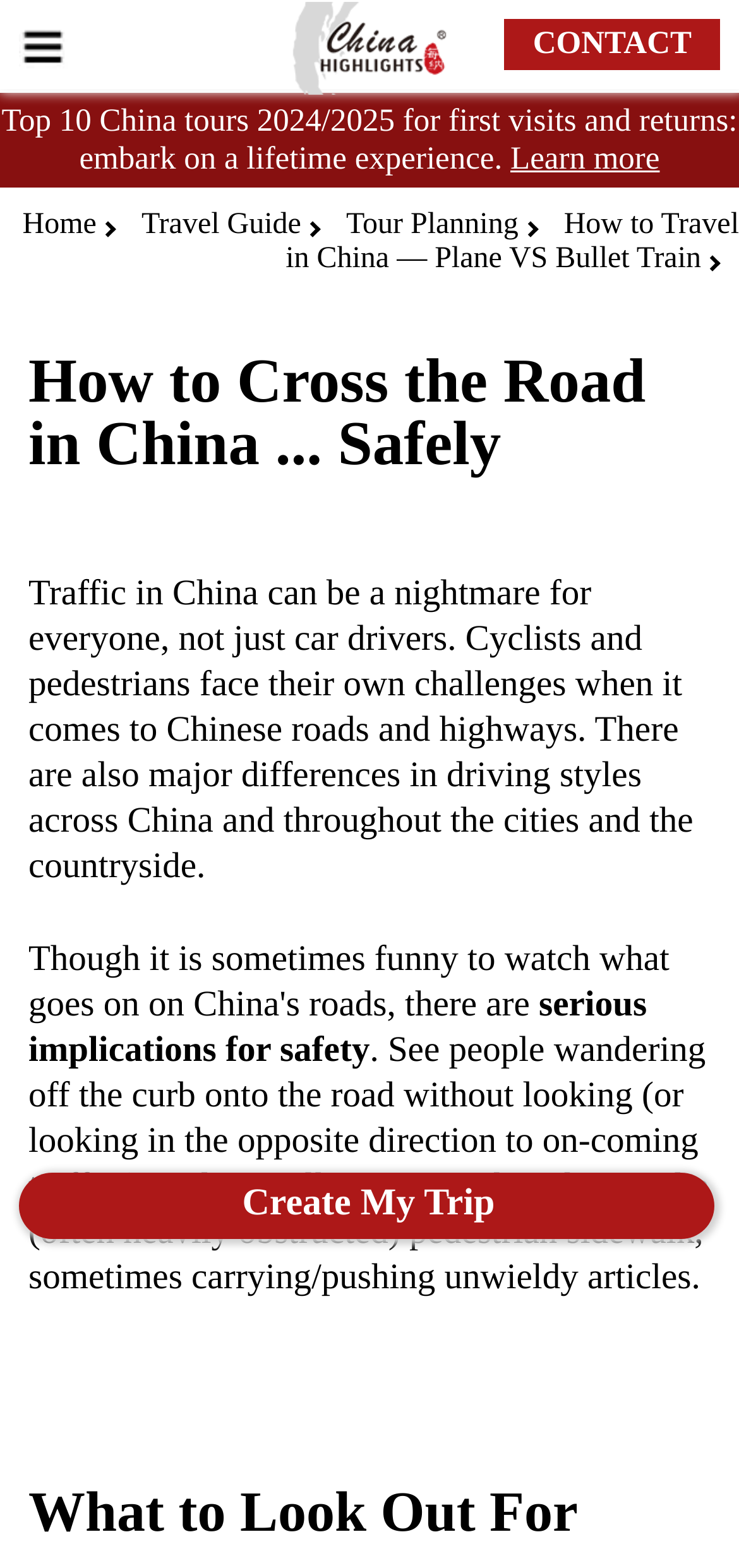Please determine the bounding box of the UI element that matches this description: parent_node: CONTACT. The coordinates should be given as (top-left x, top-left y, bottom-right x, bottom-right y), with all values between 0 and 1.

[0.0, 0.001, 1.0, 0.06]